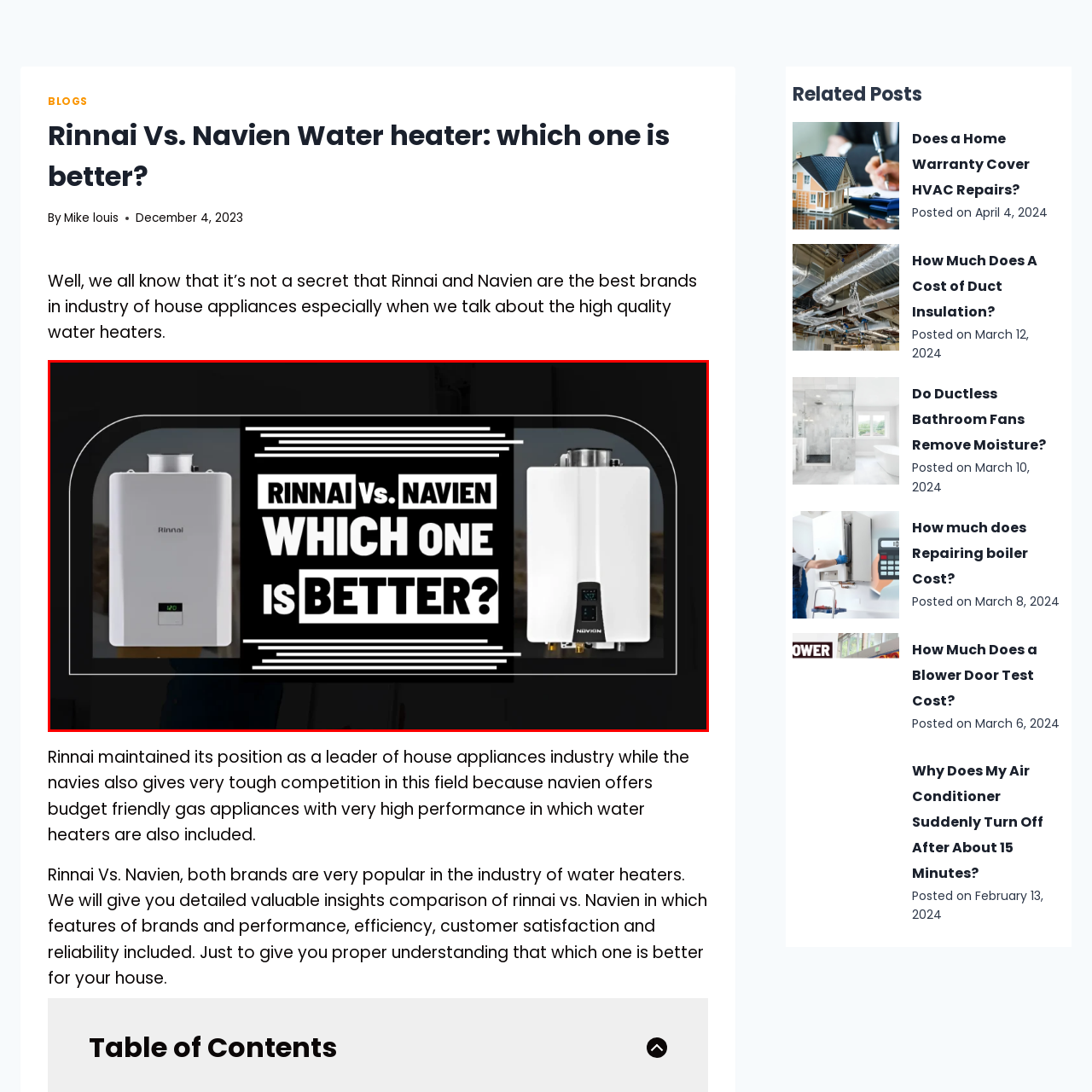Construct a detailed caption for the image enclosed in the red box.

The image presents a visually striking comparison titled "Rinnai Vs. Navien: Which One is Better?" It features two water heaters—on the left, a sleek Rinnai model with a digital display, and on the right, a modern Navien unit that emphasizes its advanced design. The bold, contrasting typography effectively captures attention, inviting viewers to delve into a detailed analysis of these two leading brands in the water heater market. This image serves as a focal point for a blog post discussing the features, performance, efficiency, customer satisfaction, and overall reliability of Rinnai and Navien, helping consumers make informed decisions for their homes.